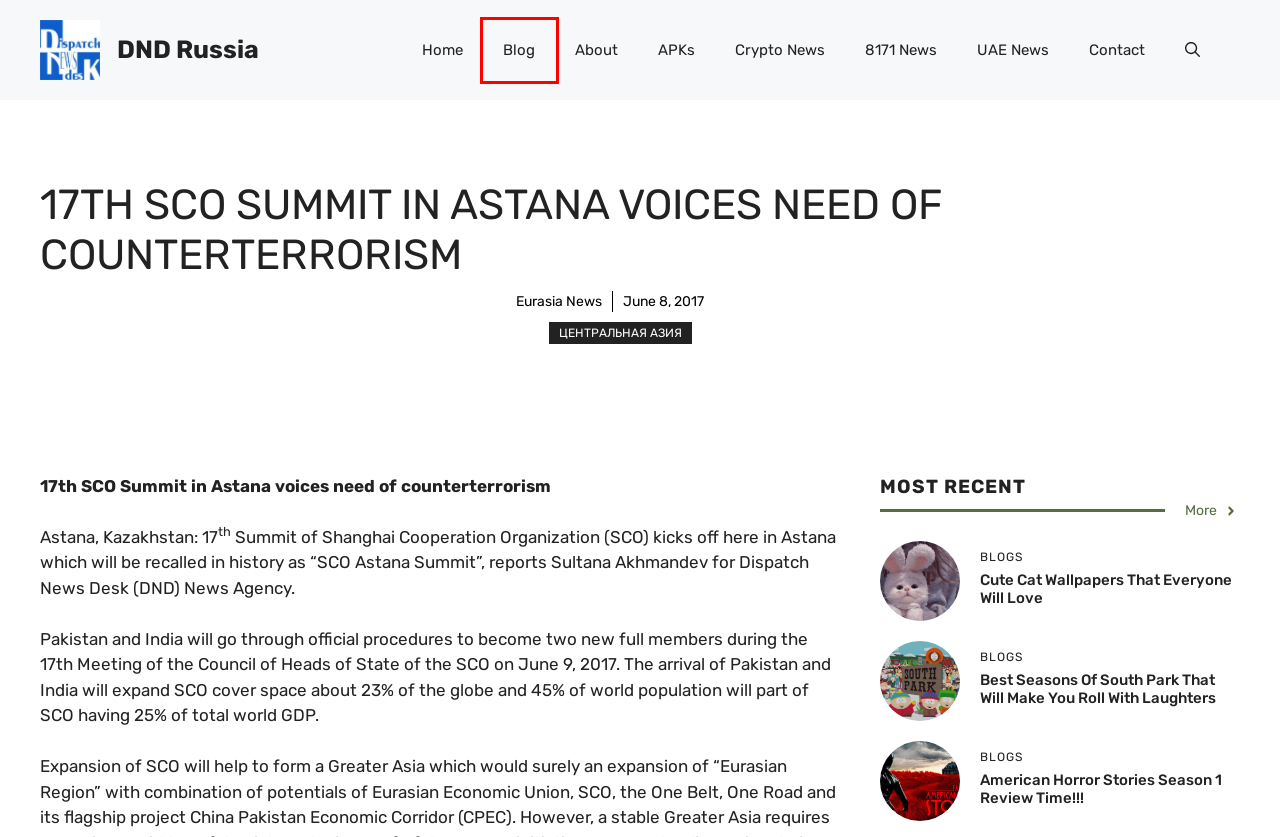Analyze the screenshot of a webpage with a red bounding box and select the webpage description that most accurately describes the new page resulting from clicking the element inside the red box. Here are the candidates:
A. Cute Cat Wallpapers That Everyone Will Love
B. Download Your APK
C. American Horror Stories Season 1 Review Time!!!
D. 8171 BISP Web Portal Government of Pakistan | ویب پورٹل فارم
E. Eurasia News, Author at DND Russia
F. Blog - DND Russia
G. Best Seasons of South Park that Will Make You Roll with Laughters
H. Crypto Vibe | Crypto News | Airdrops | Bitcoin | Crypto Guide

F